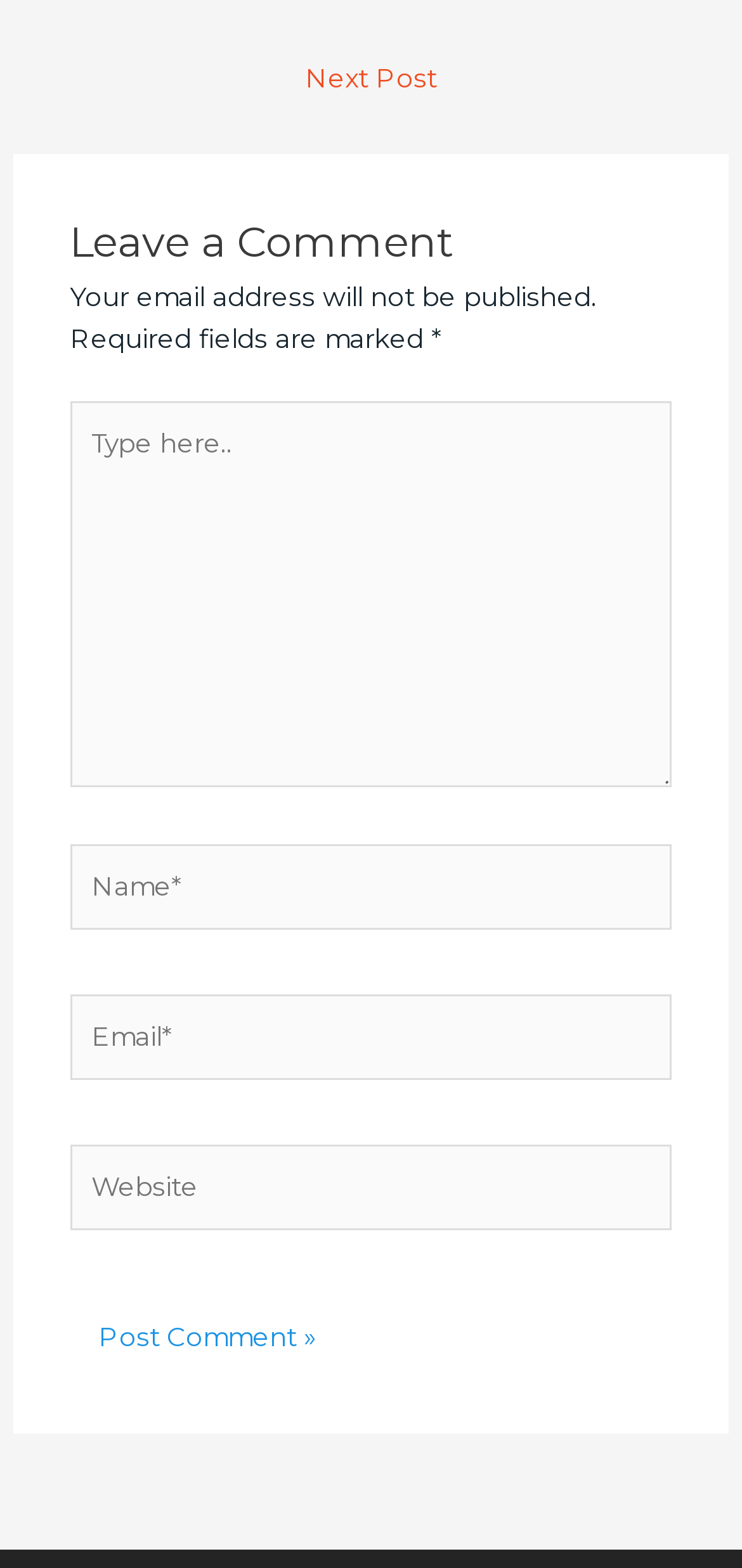Is the 'Website' field required to be filled in?
Provide a detailed answer to the question using information from the image.

The 'Website' field does not have a '*' mark, which indicates that it is not a required field to be filled in.